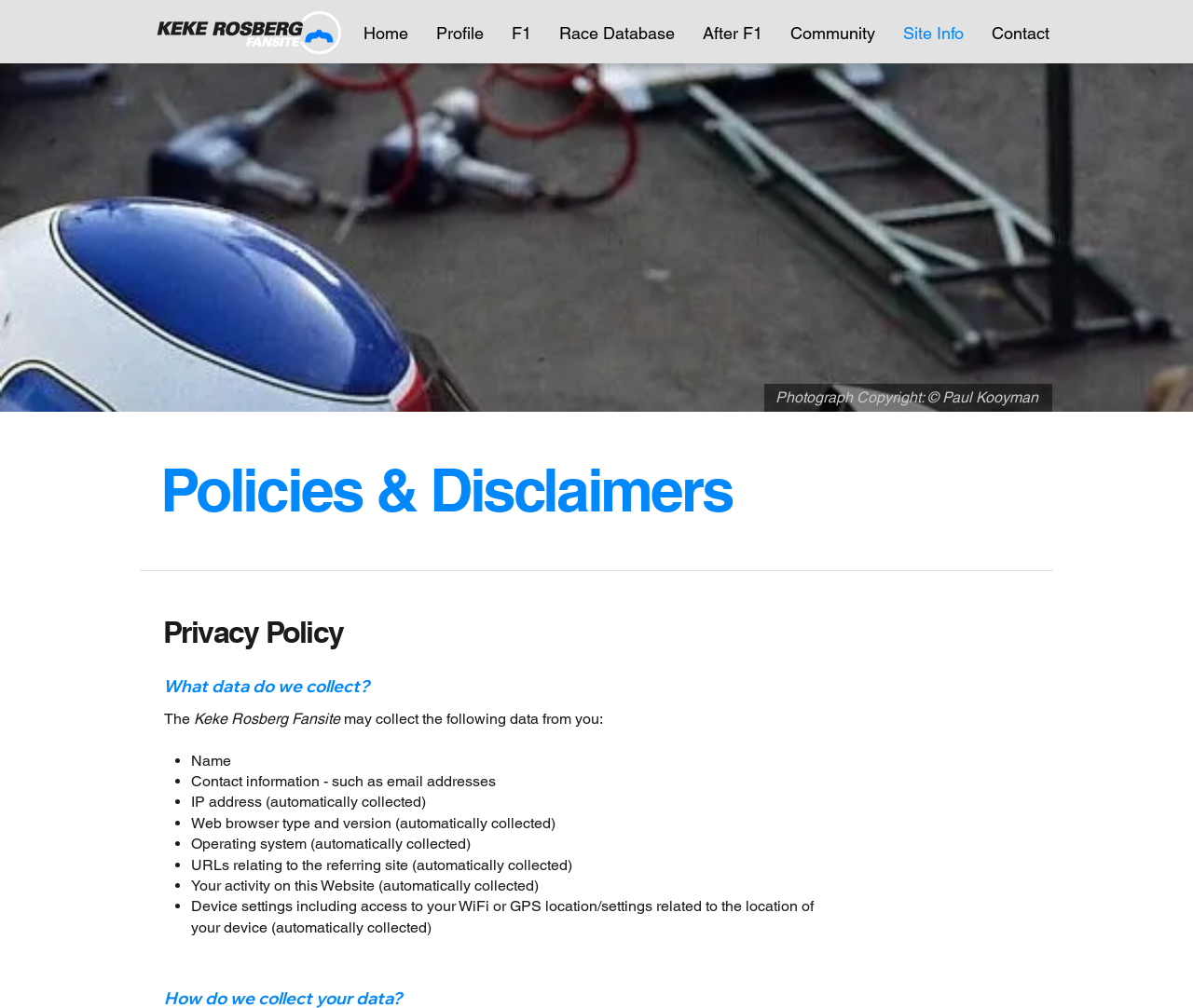Extract the heading text from the webpage.

Policies & Disclaimers